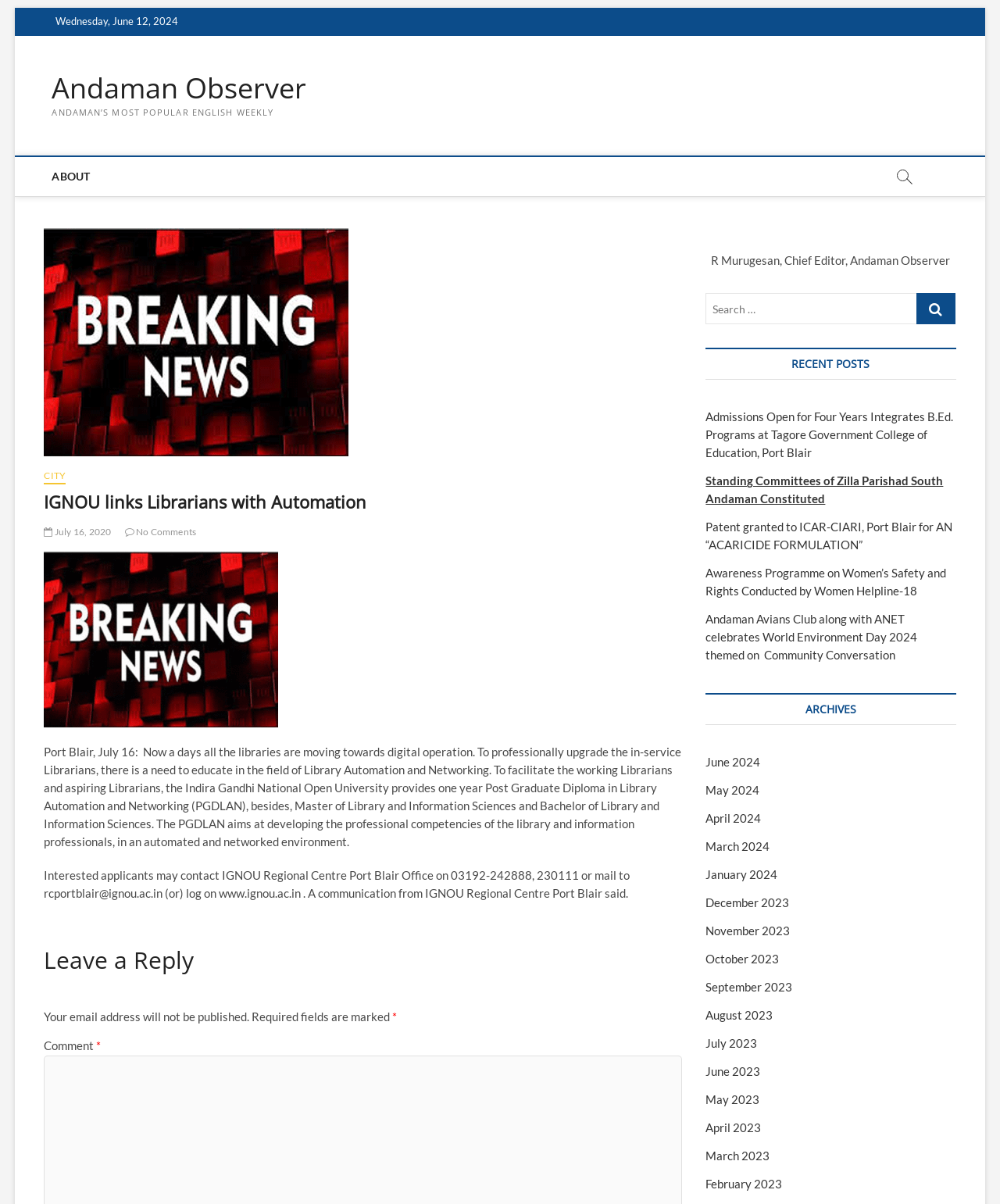Identify the bounding box coordinates of the clickable section necessary to follow the following instruction: "Click on the 'ABOUT' link". The coordinates should be presented as four float numbers from 0 to 1, i.e., [left, top, right, bottom].

[0.044, 0.13, 0.098, 0.163]